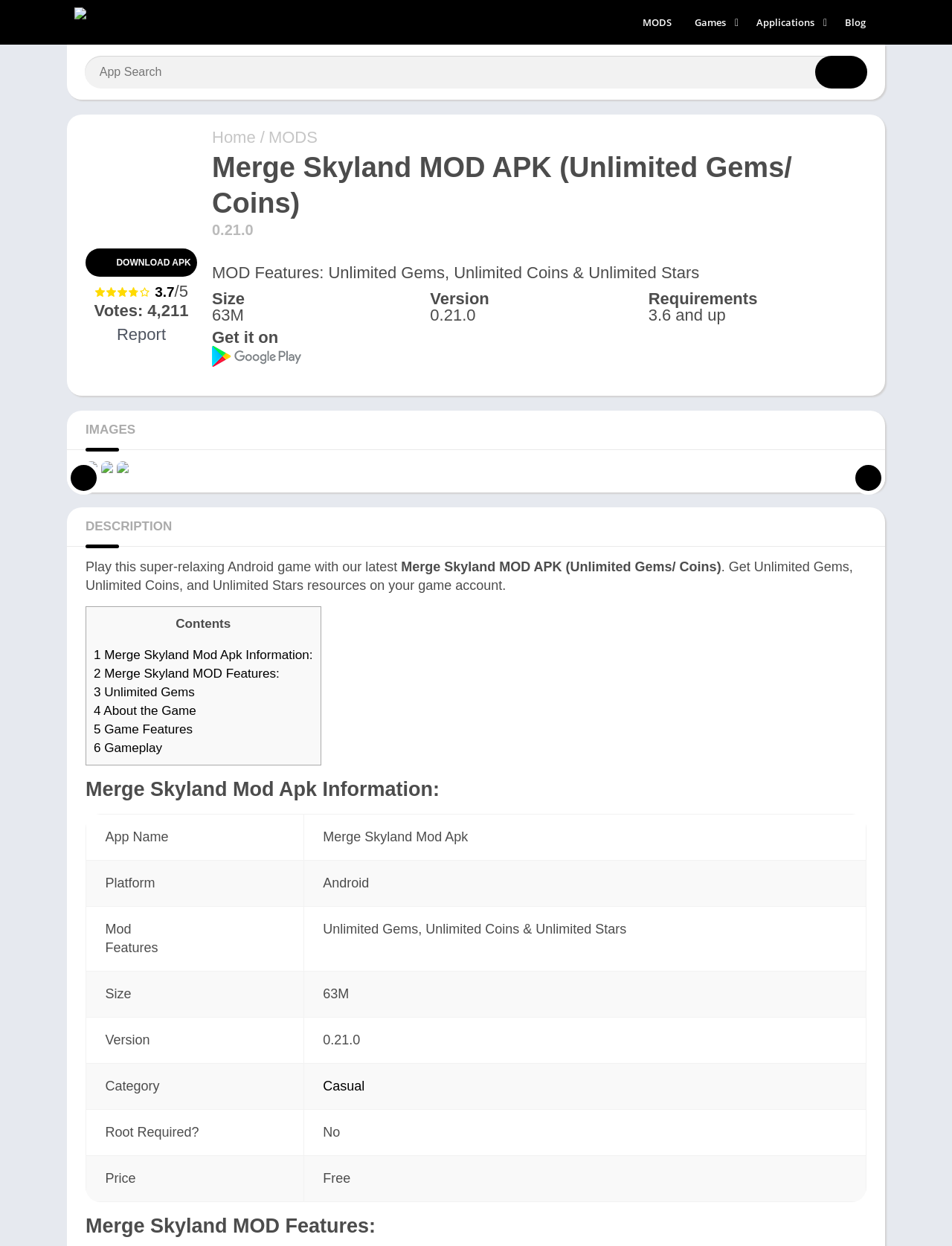Based on the image, please respond to the question with as much detail as possible:
What are the unlimited resources provided by the MOD APK?

According to the webpage, the Merge Skyland MOD APK provides unlimited resources, including Gems, Coins, and Stars, which can be used in the game.